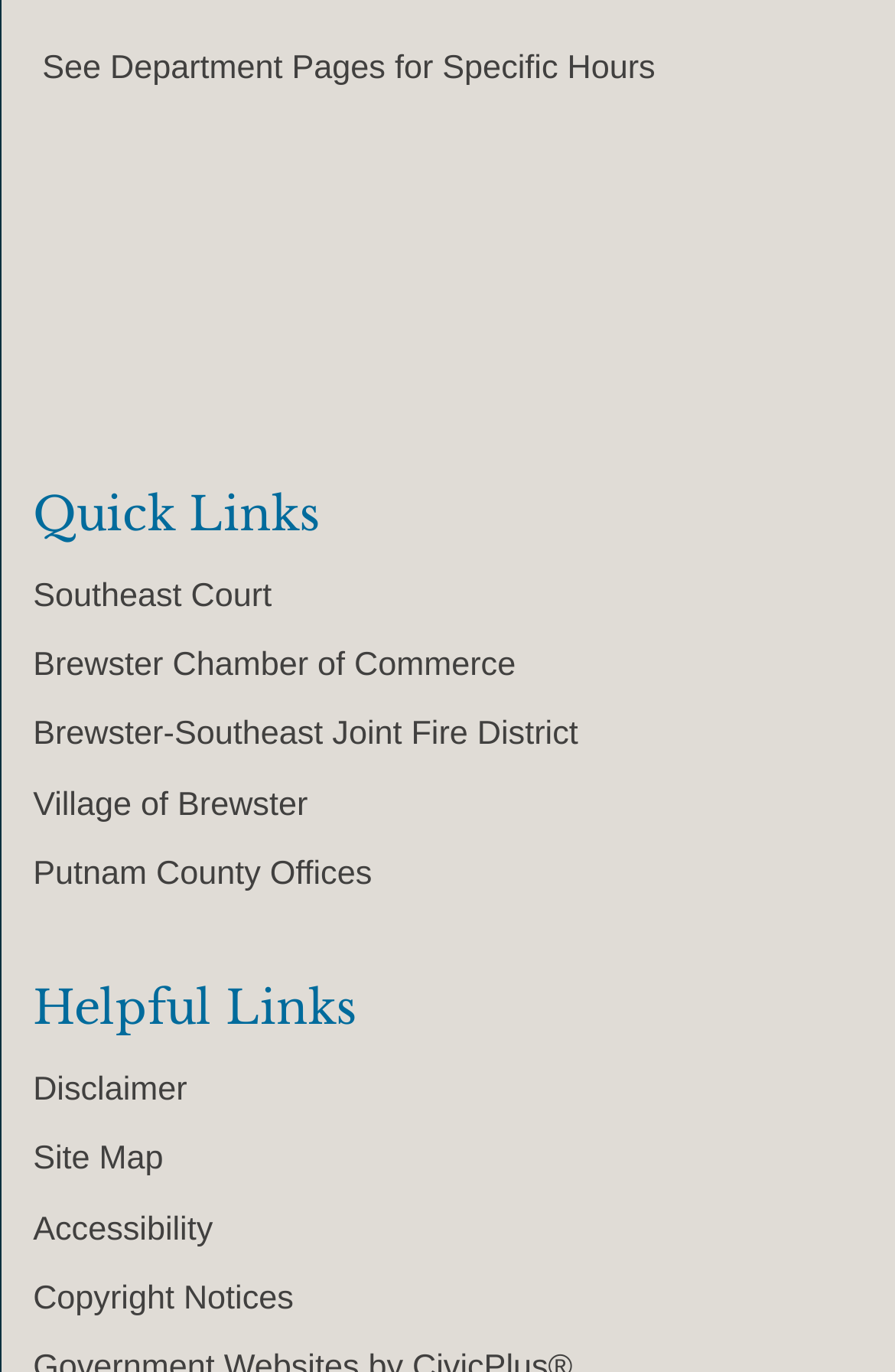What is the last link under Helpful Links?
Using the visual information, respond with a single word or phrase.

Copyright Notices